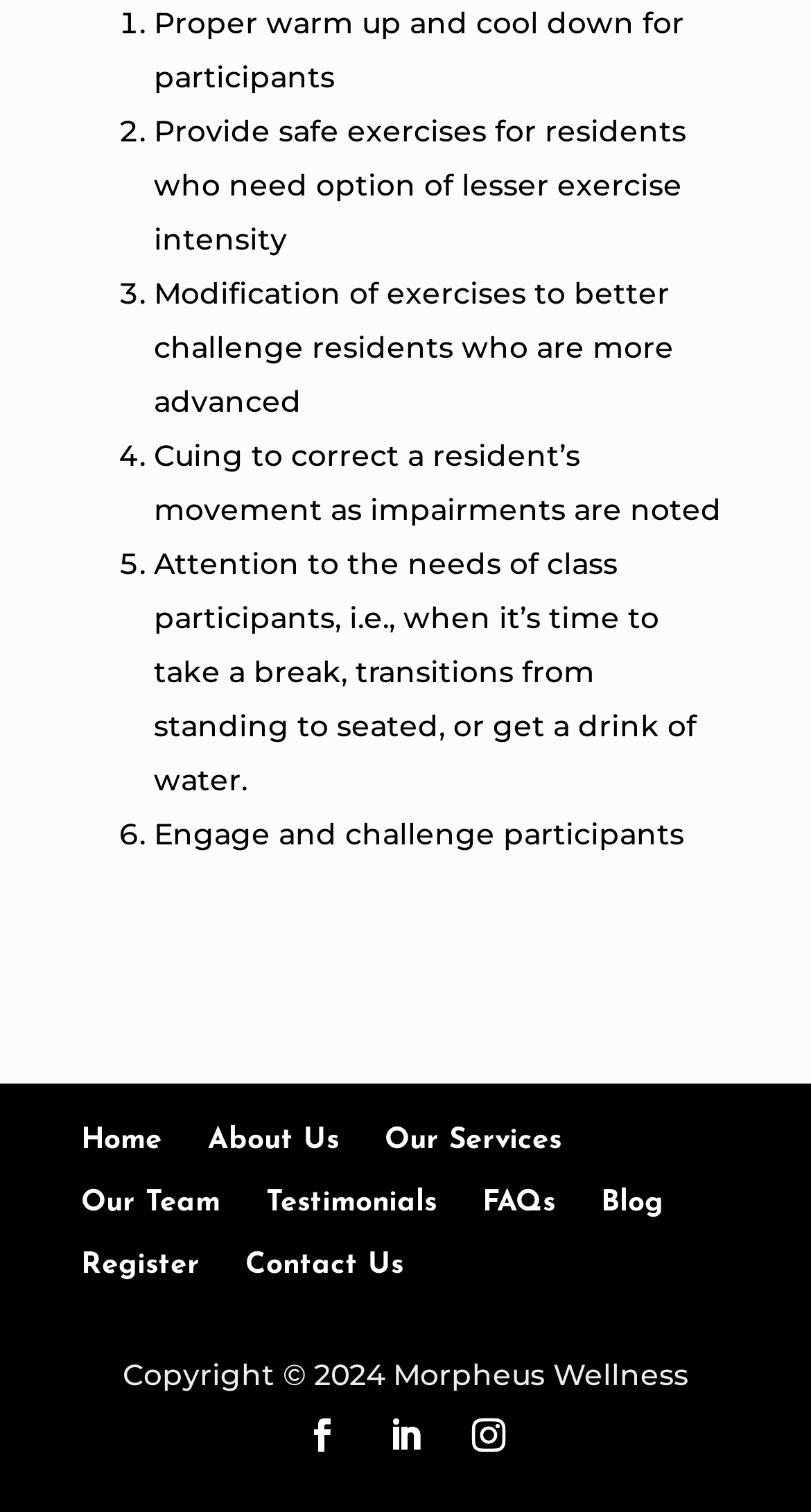Can you provide the bounding box coordinates for the element that should be clicked to implement the instruction: "View Testimonials"?

[0.328, 0.787, 0.538, 0.817]